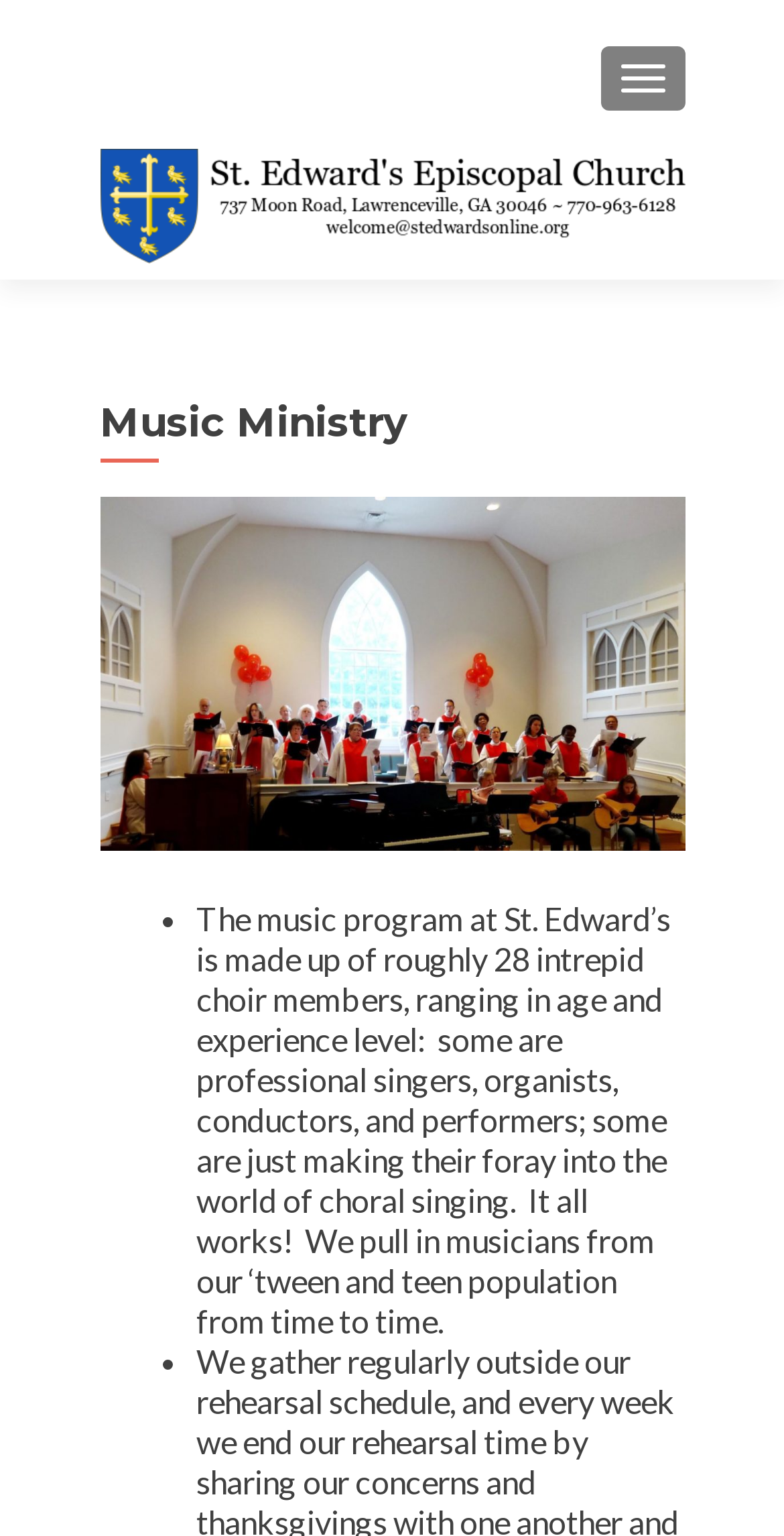How many musicians are pulled in from the 'tween and teen population?
Look at the image and answer the question with a single word or phrase.

some